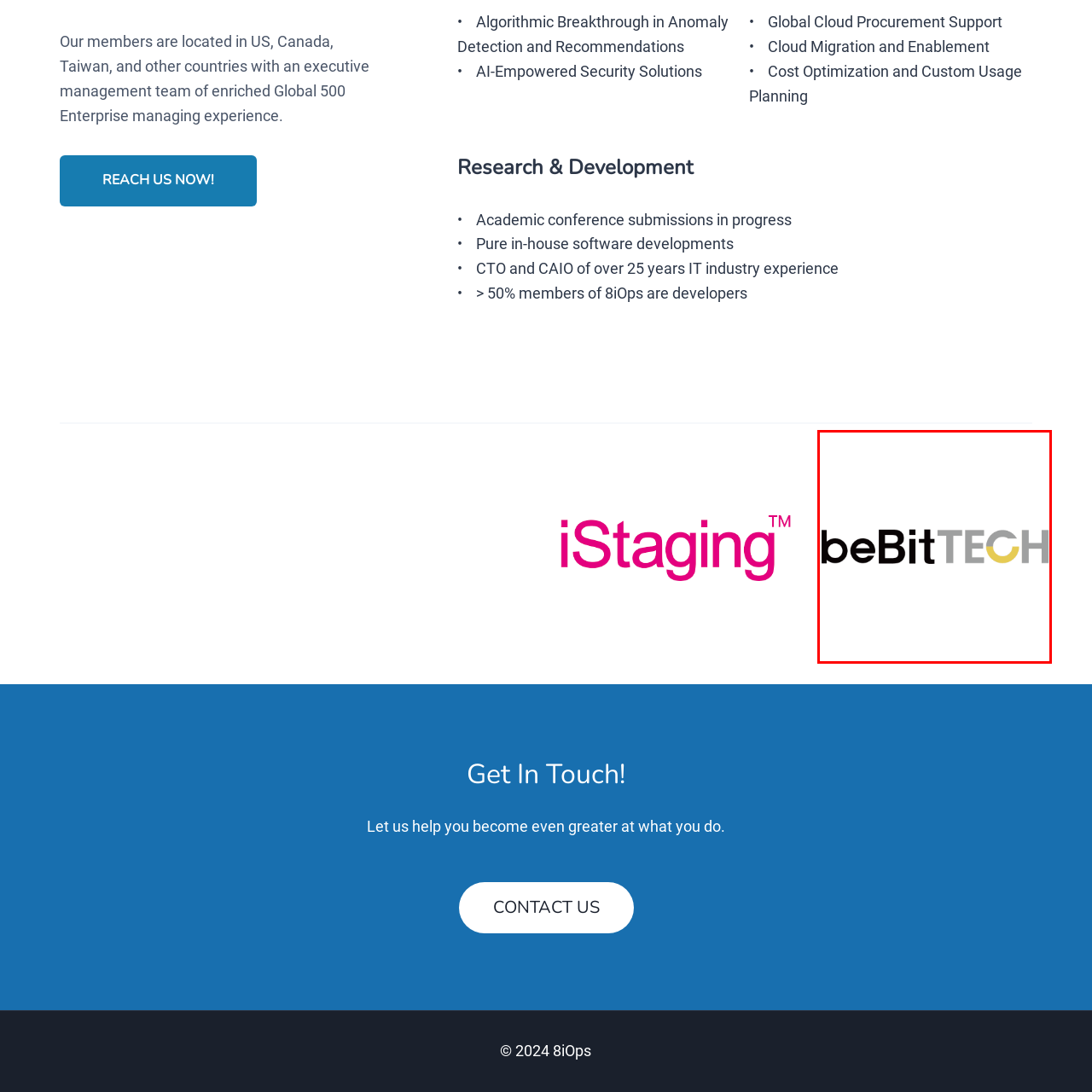What is the purpose of the logo?
Inspect the image indicated by the red outline and answer the question with a single word or short phrase.

Representing the brand